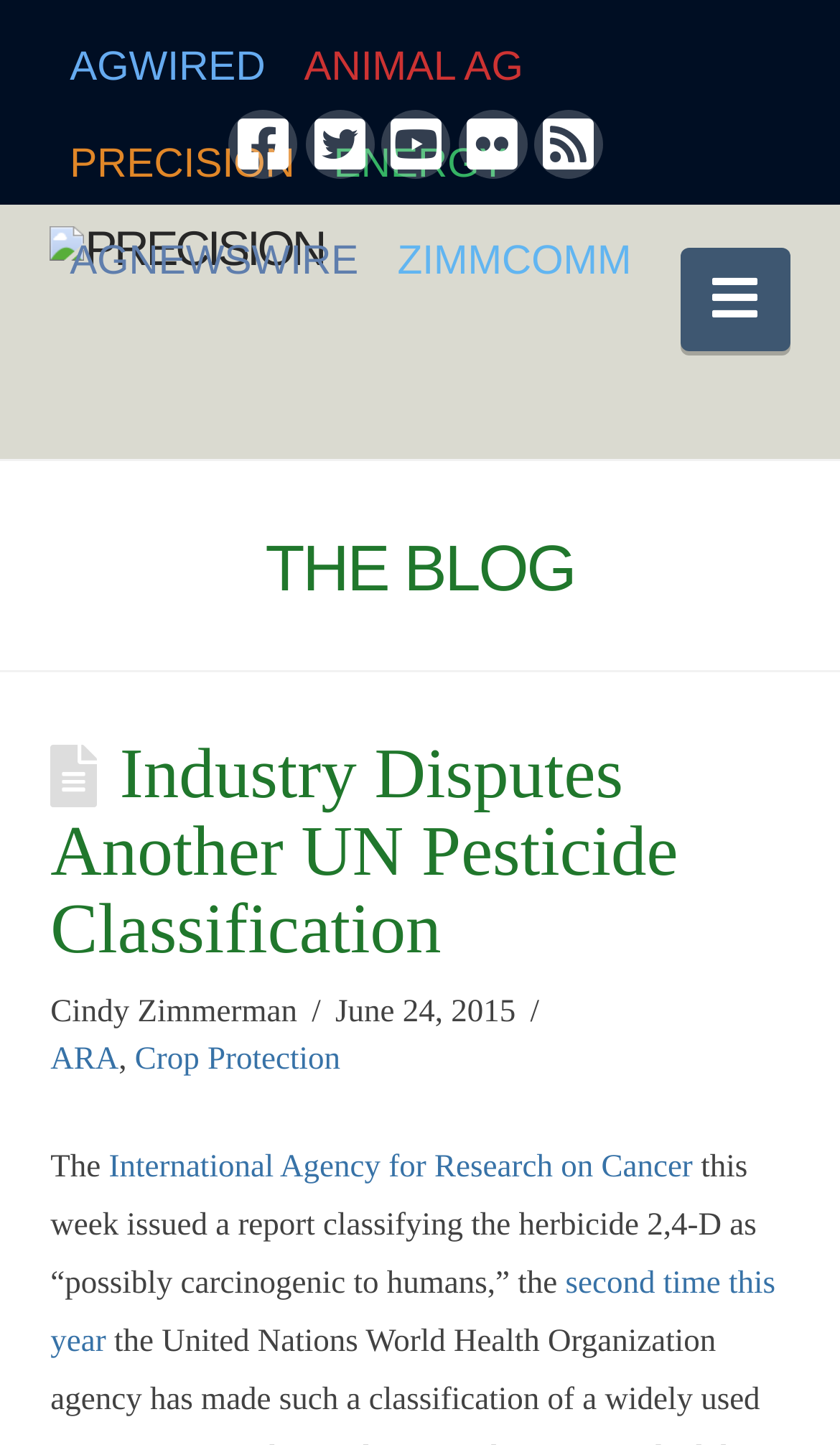Find the bounding box coordinates of the clickable region needed to perform the following instruction: "Read THE BLOG". The coordinates should be provided as four float numbers between 0 and 1, i.e., [left, top, right, bottom].

[0.06, 0.364, 0.94, 0.419]